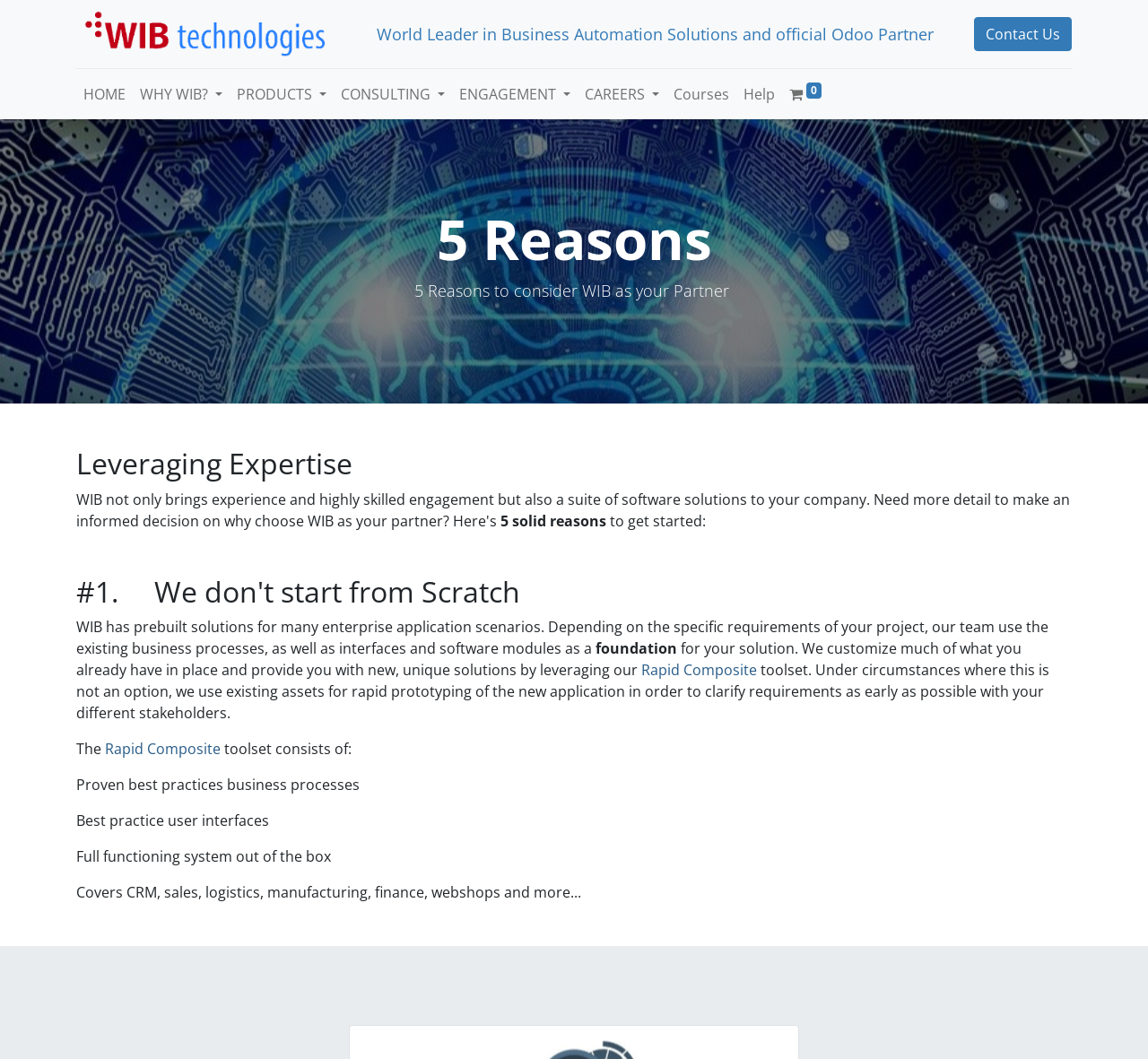What is the first reason to consider WIB as a partner?
Refer to the image and respond with a one-word or short-phrase answer.

We don't start from Scratch